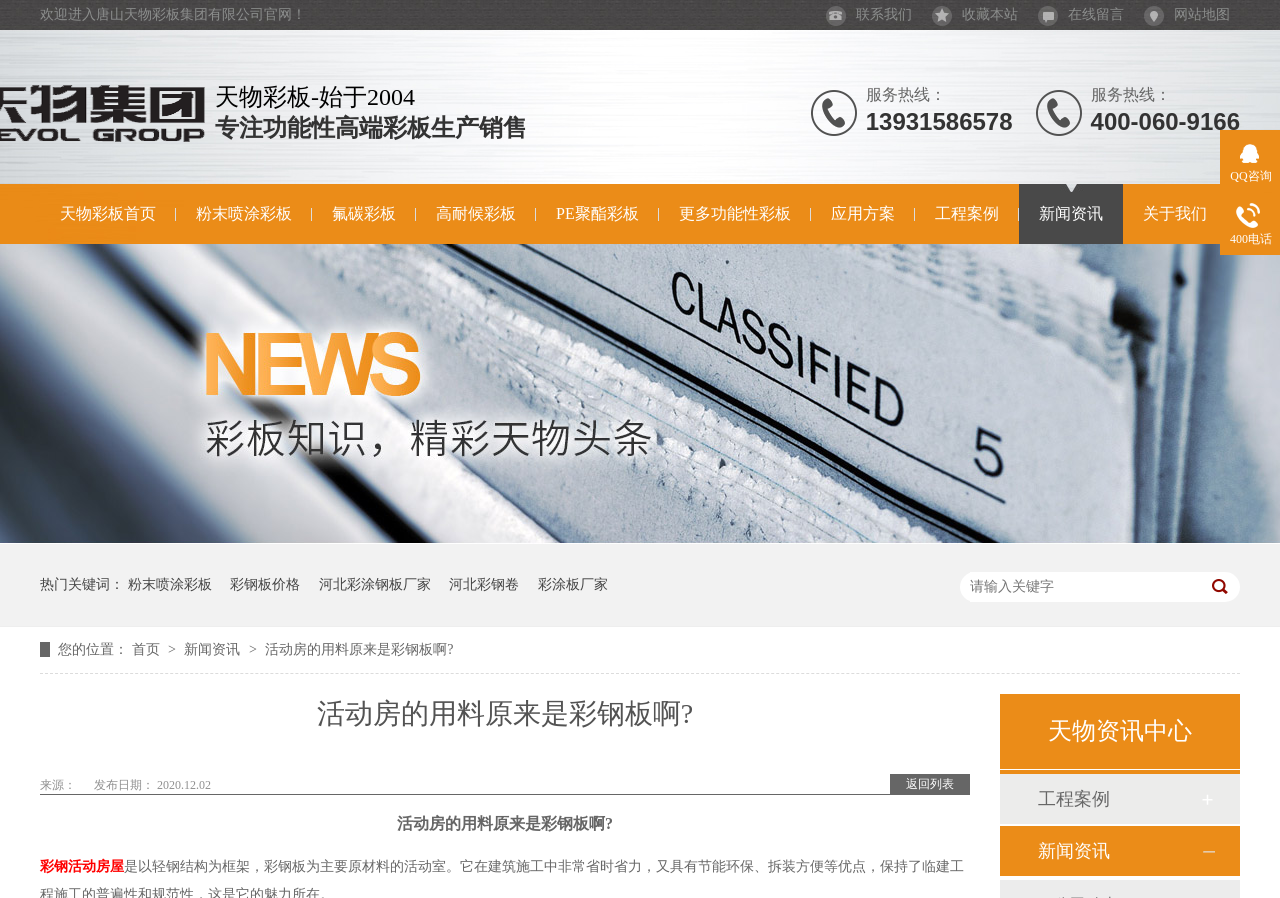Determine the bounding box coordinates for the clickable element to execute this instruction: "view the '工程案例'". Provide the coordinates as four float numbers between 0 and 1, i.e., [left, top, right, bottom].

[0.811, 0.862, 0.938, 0.918]